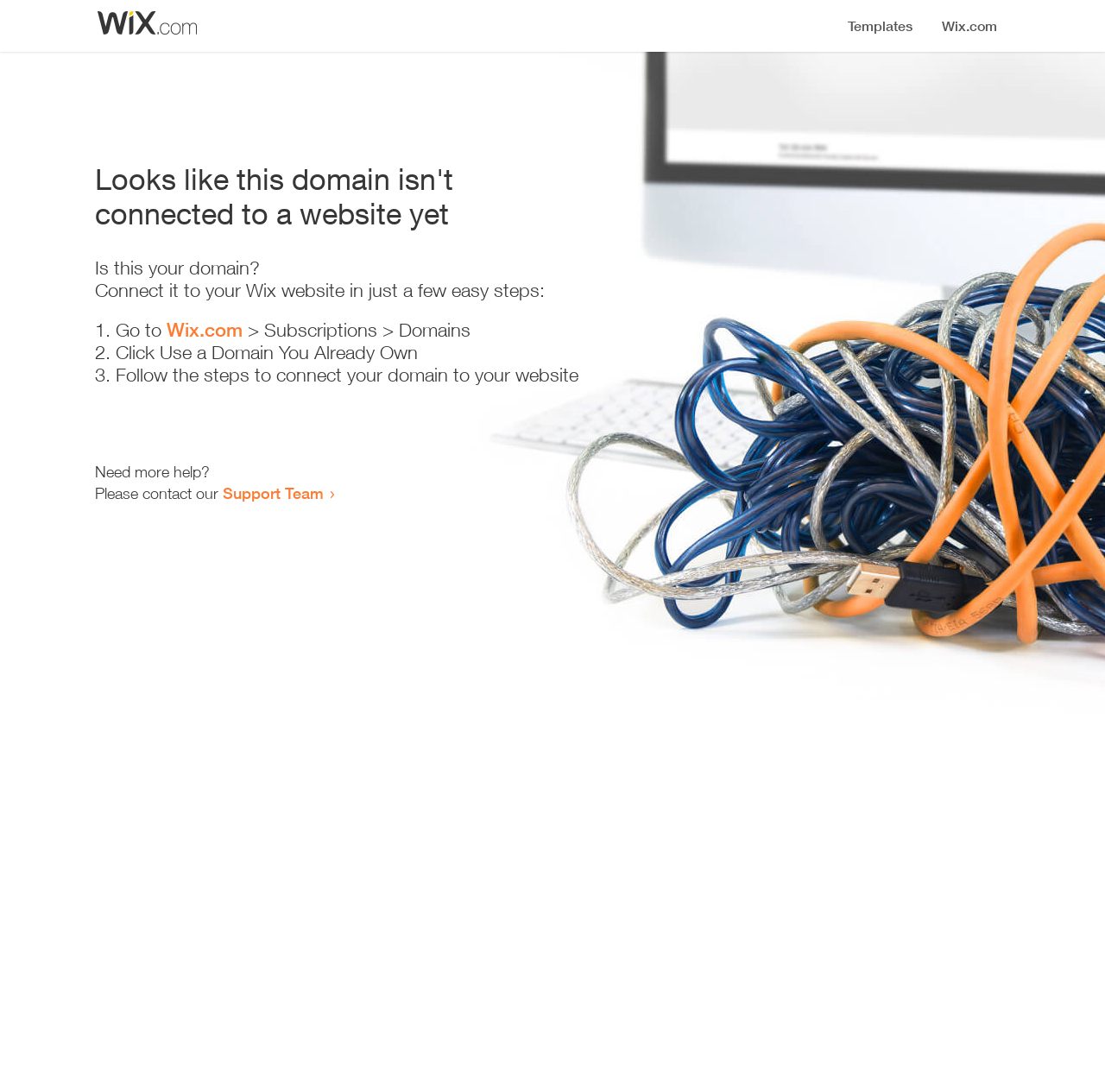Please examine the image and provide a detailed answer to the question: What is the status of this domain?

The webpage indicates that the domain is not connected to a website yet, as stated in the heading 'Looks like this domain isn't connected to a website yet'.